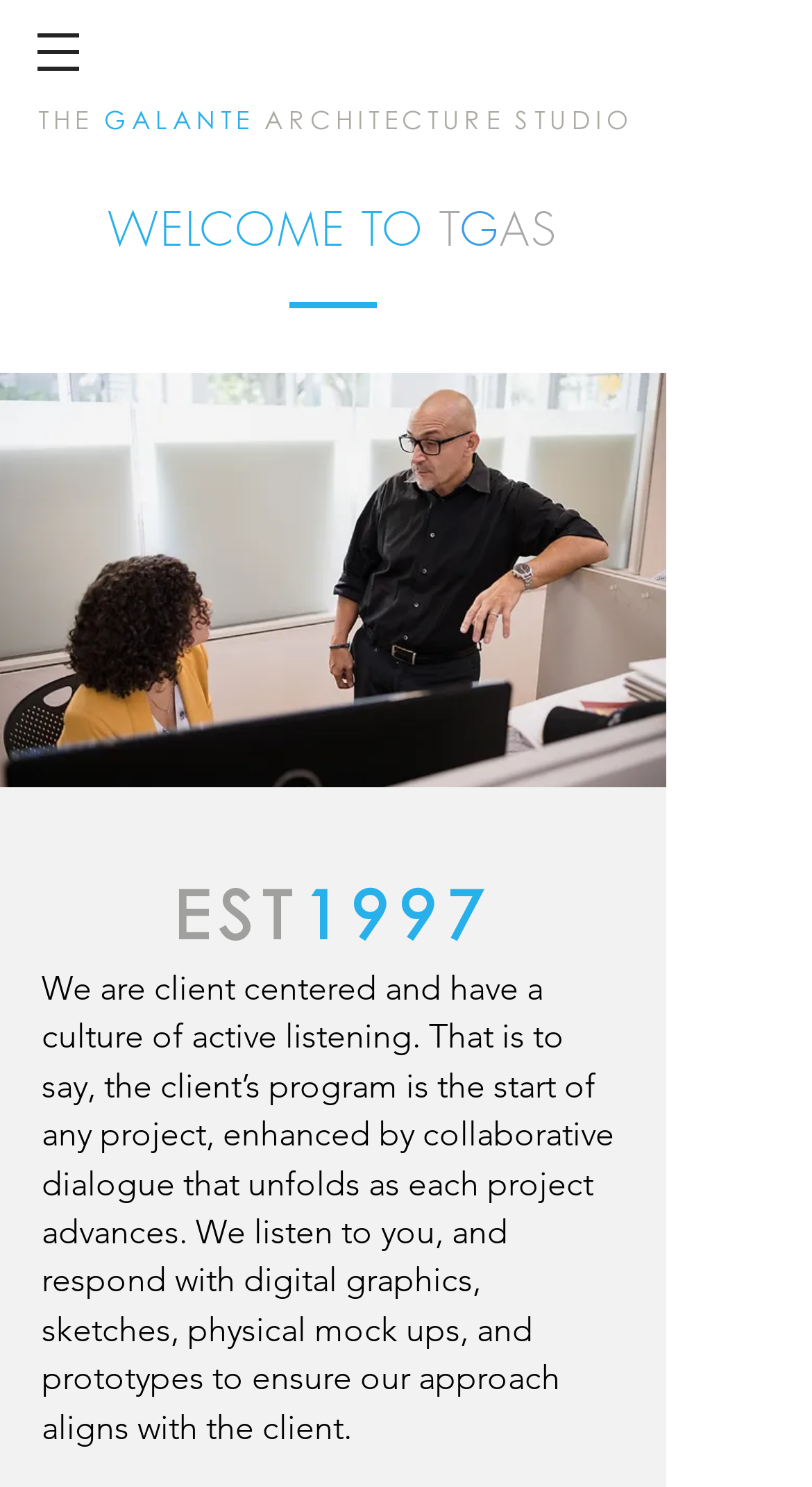What is the purpose of the dialogue with clients?
Use the image to give a comprehensive and detailed response to the question.

The purpose of the dialogue with clients can be inferred from the StaticText element which mentions that the studio 'listen to you, and respond with digital graphics, sketches, physical mock ups, and prototypes to ensure our approach aligns with the client'.